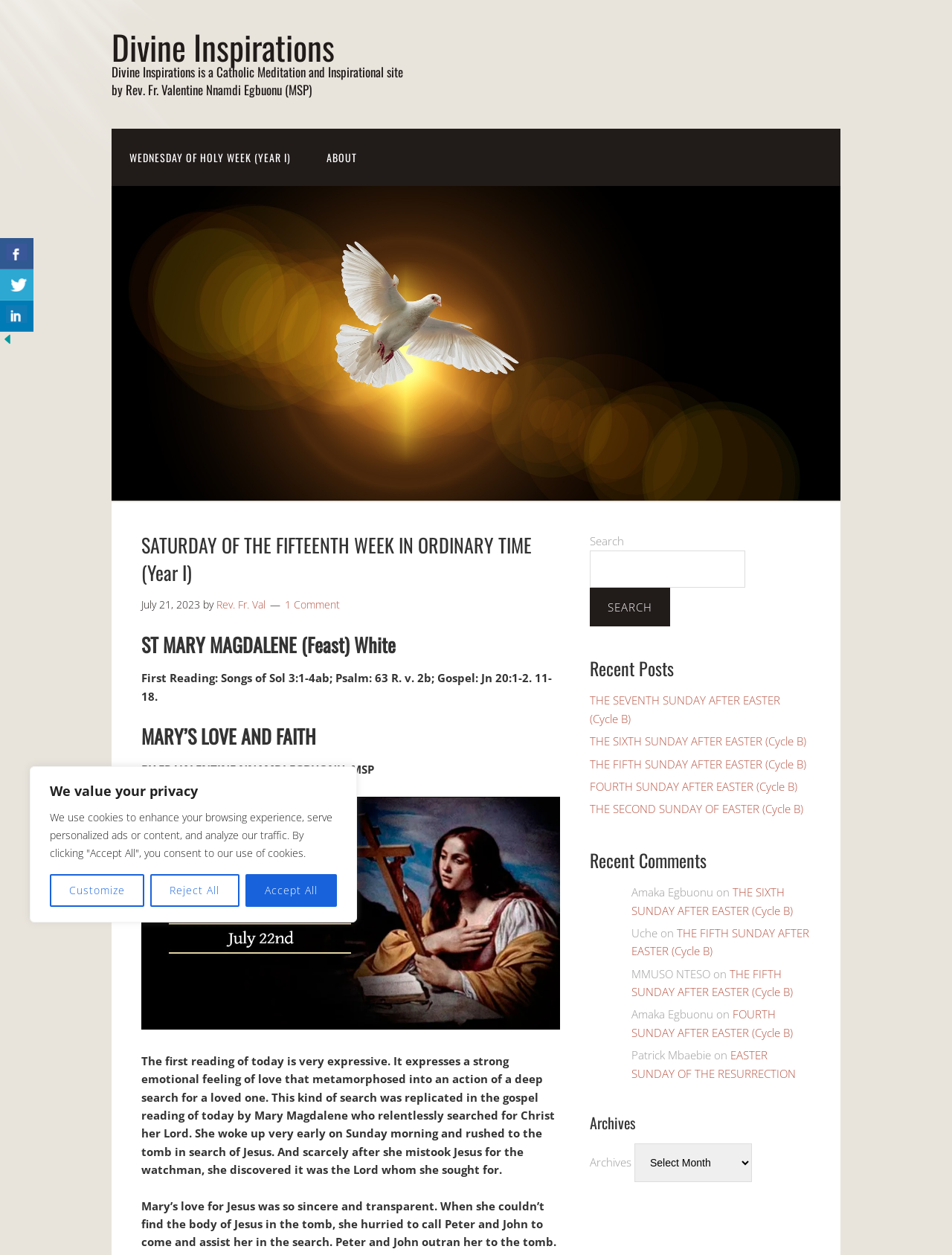Please determine the bounding box coordinates of the element's region to click for the following instruction: "View archives".

[0.666, 0.911, 0.79, 0.942]